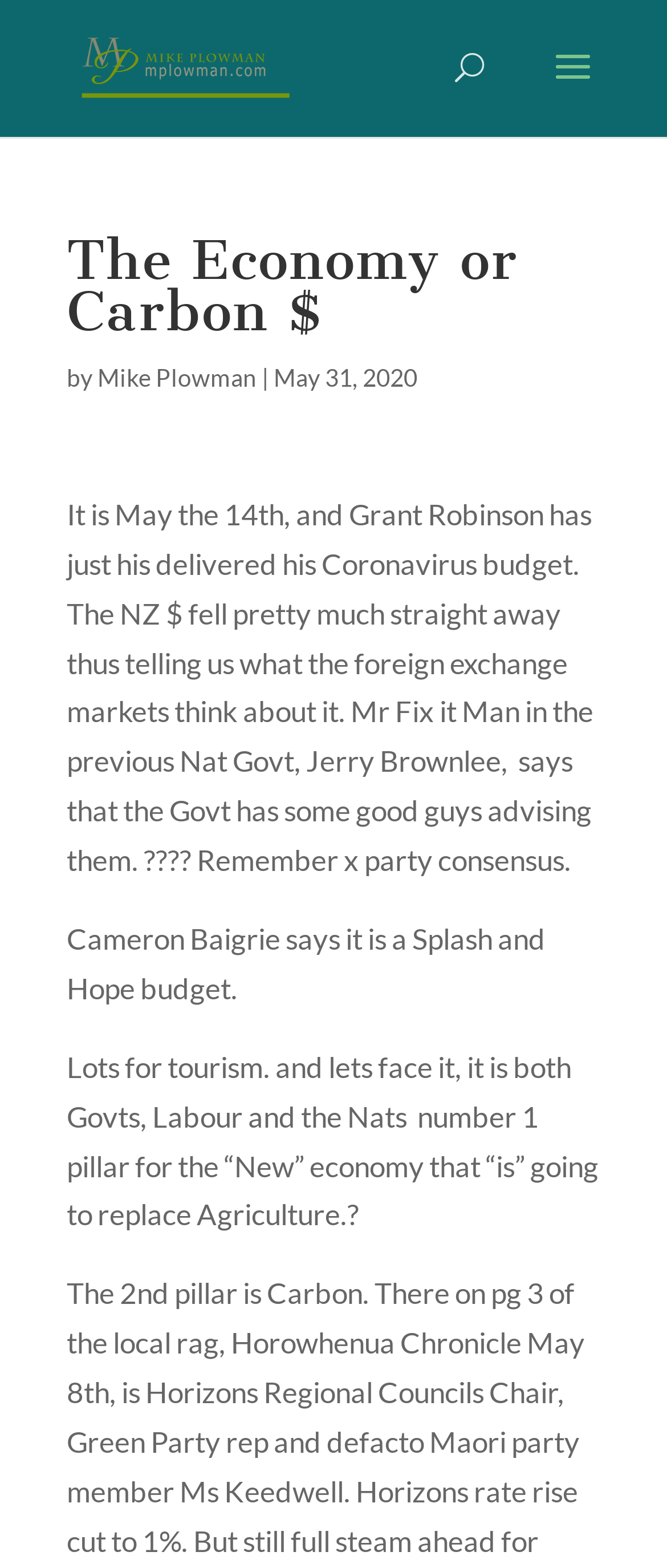Provide the bounding box coordinates of the HTML element described as: "January". The bounding box coordinates should be four float numbers between 0 and 1, i.e., [left, top, right, bottom].

None